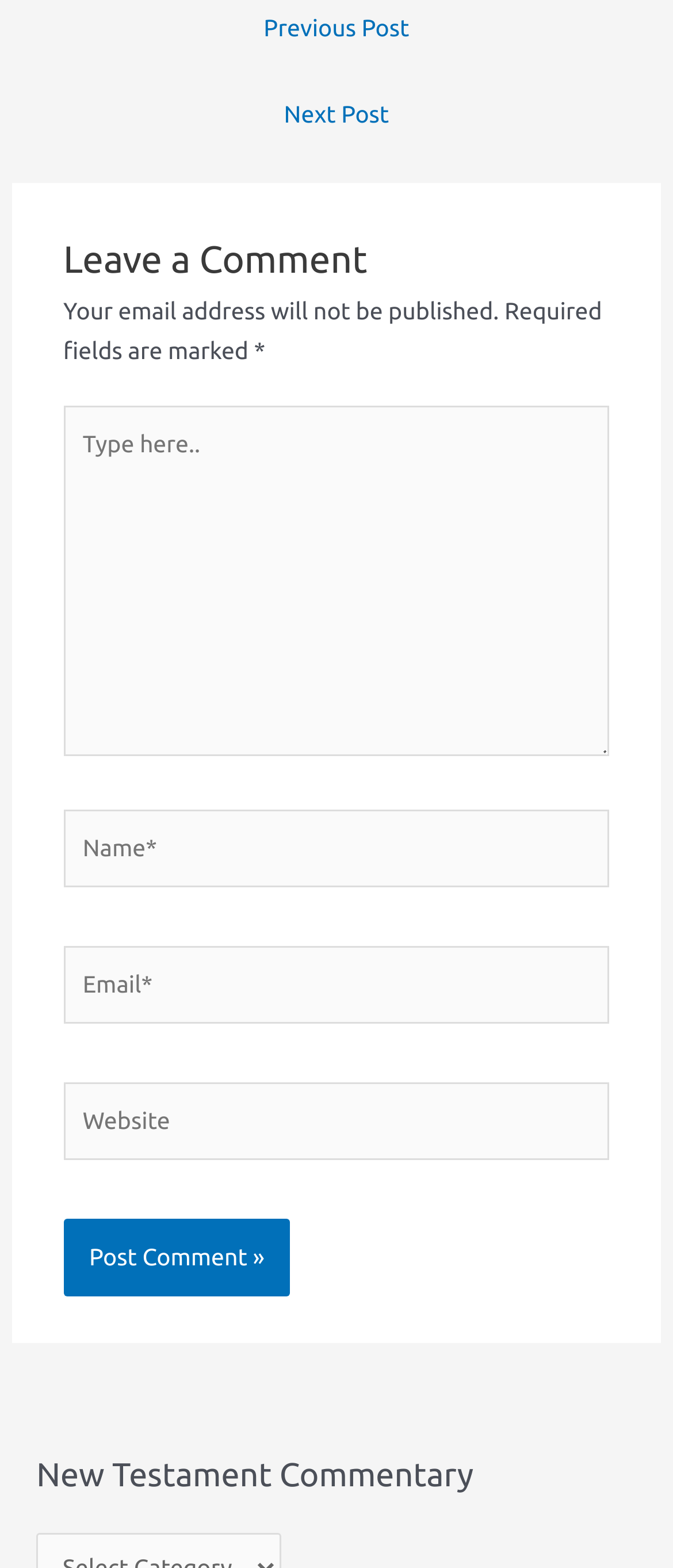Predict the bounding box of the UI element based on the description: "Next Post →". The coordinates should be four float numbers between 0 and 1, formatted as [left, top, right, bottom].

[0.043, 0.057, 0.957, 0.092]